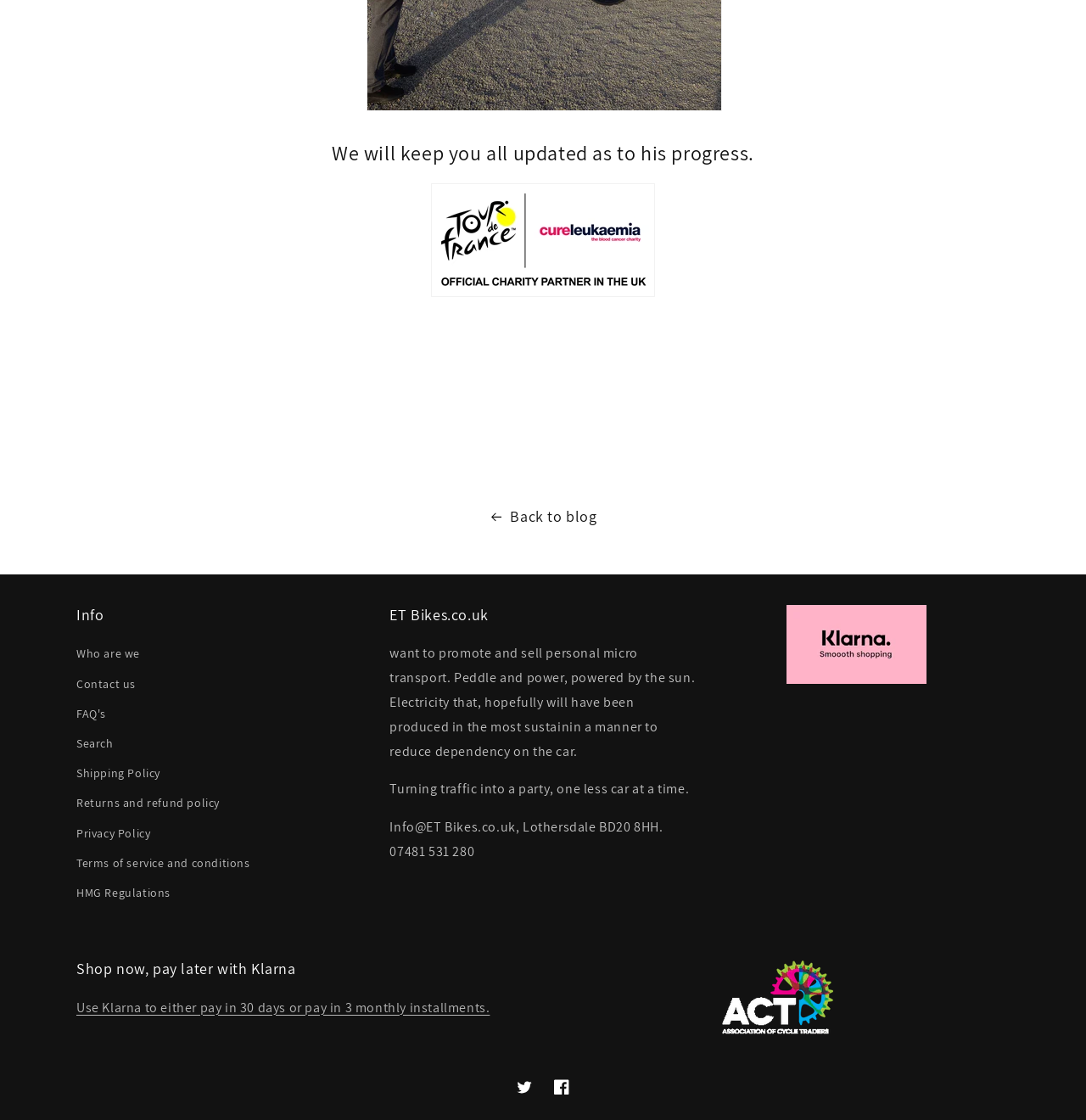From the webpage screenshot, predict the bounding box of the UI element that matches this description: "Returns and refund policy".

[0.07, 0.704, 0.202, 0.731]